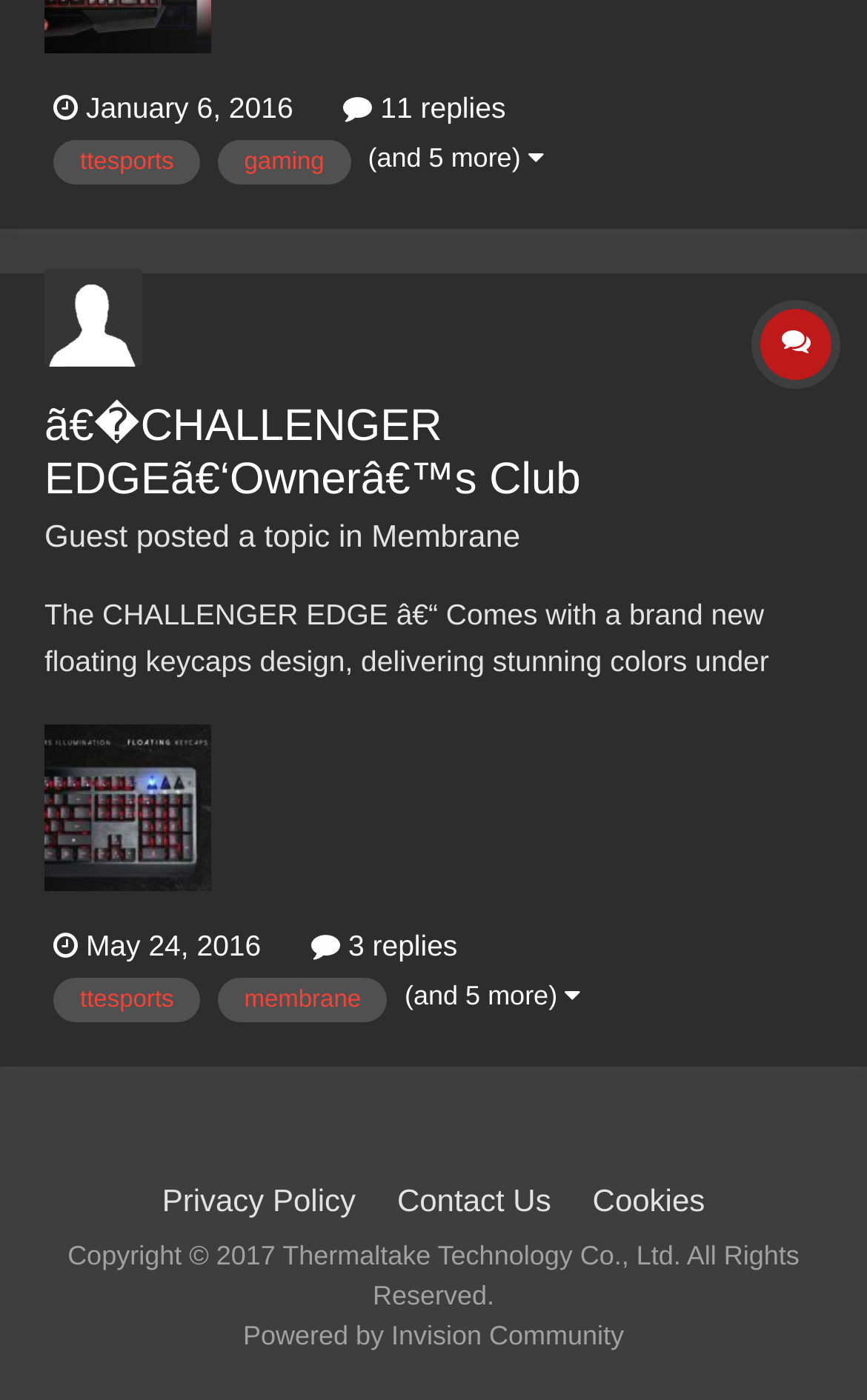Please reply with a single word or brief phrase to the question: 
How many replies does the second post have?

3 replies